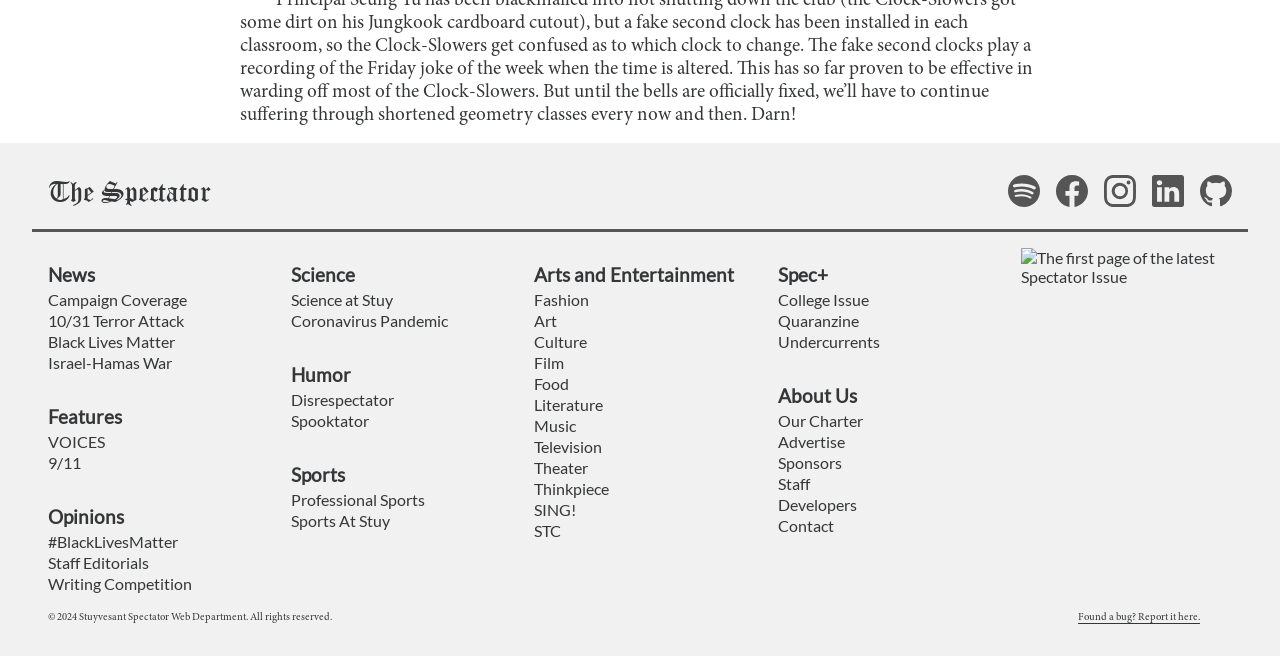Please identify the bounding box coordinates of the clickable region that I should interact with to perform the following instruction: "Click on the link to The Spectator". The coordinates should be expressed as four float numbers between 0 and 1, i.e., [left, top, right, bottom].

[0.038, 0.267, 0.165, 0.317]